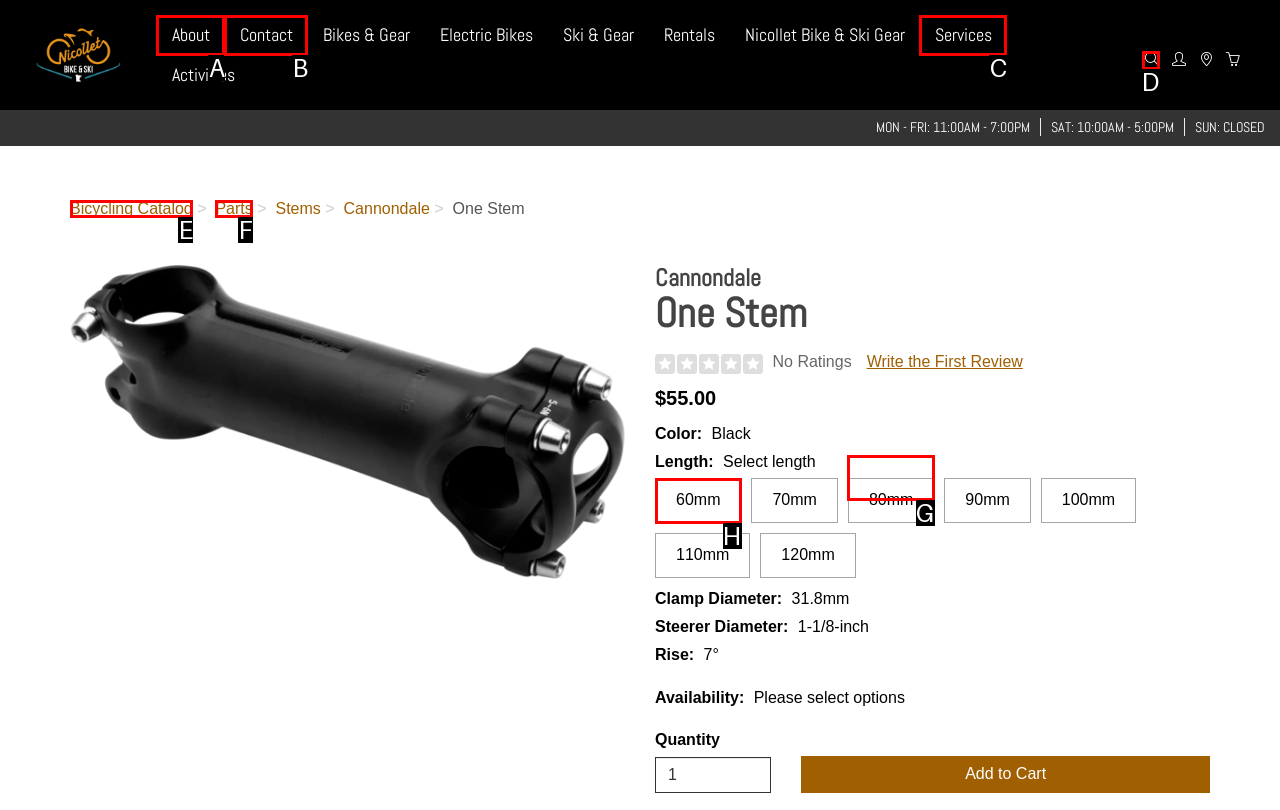Select the letter associated with the UI element you need to click to perform the following action: Select the '60mm' length option
Reply with the correct letter from the options provided.

H